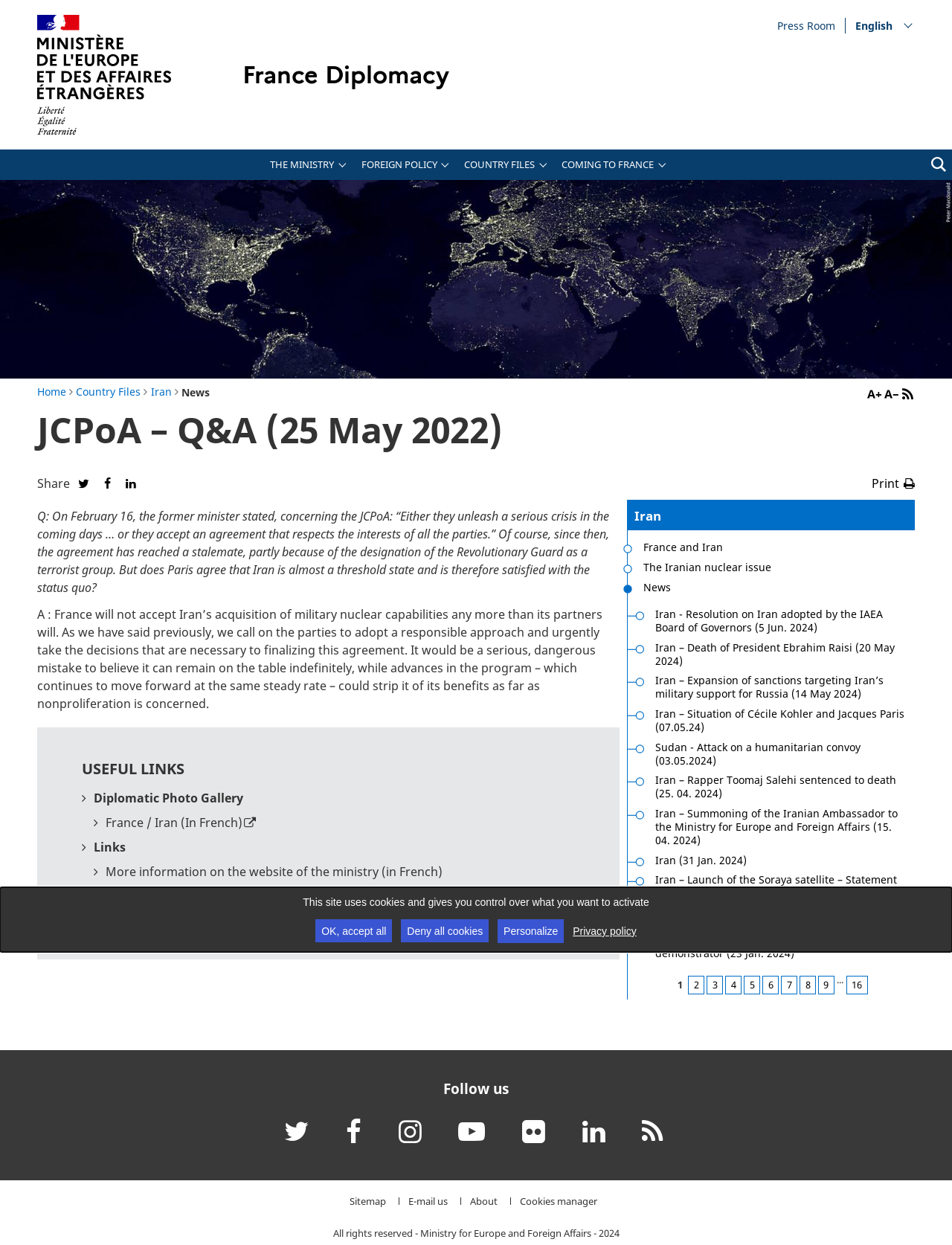Based on the image, provide a detailed response to the question:
What is the category of the news section?

I found the answer by looking at the navigation section 'Liste des contenus - Iran' and the links related to Iran. This suggests that the news section is categorized under Iran.